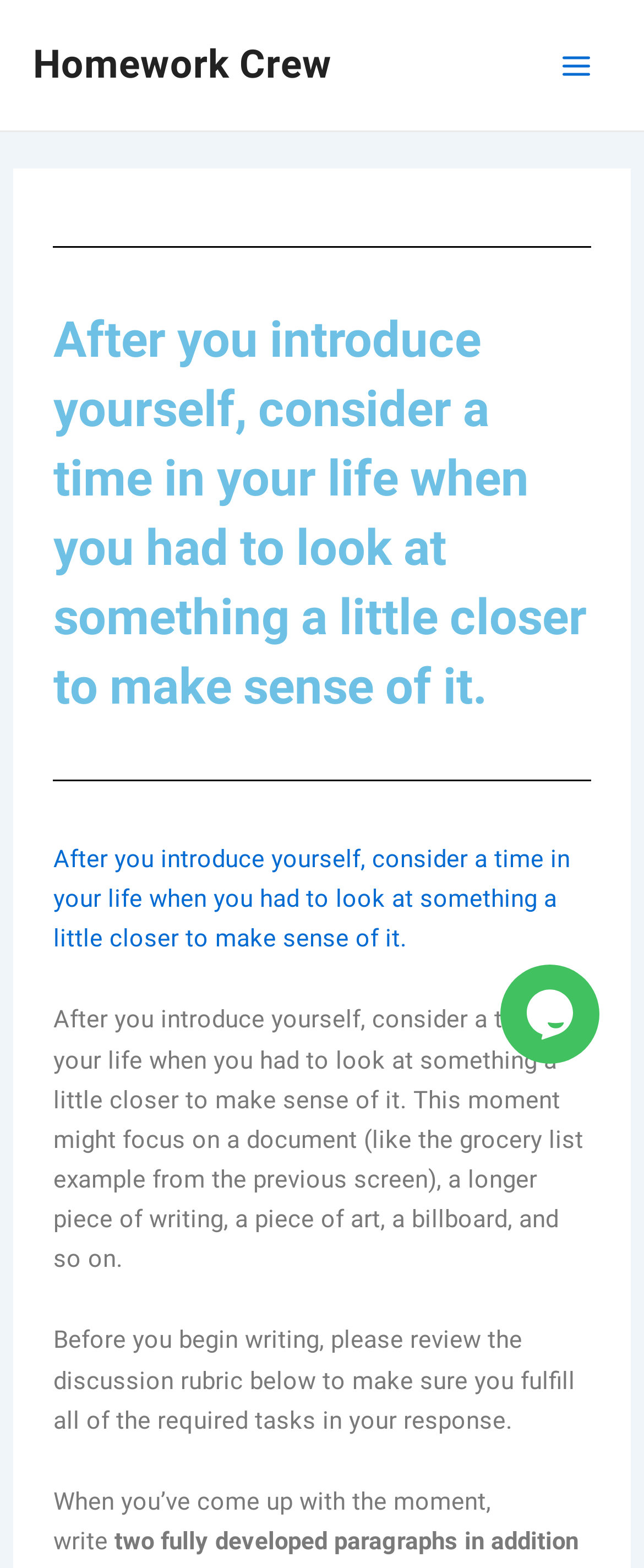What is the name of the website?
Please utilize the information in the image to give a detailed response to the question.

The name of the website can be found in the top-left corner of the webpage, where it says 'Homework Crew' in a link format.